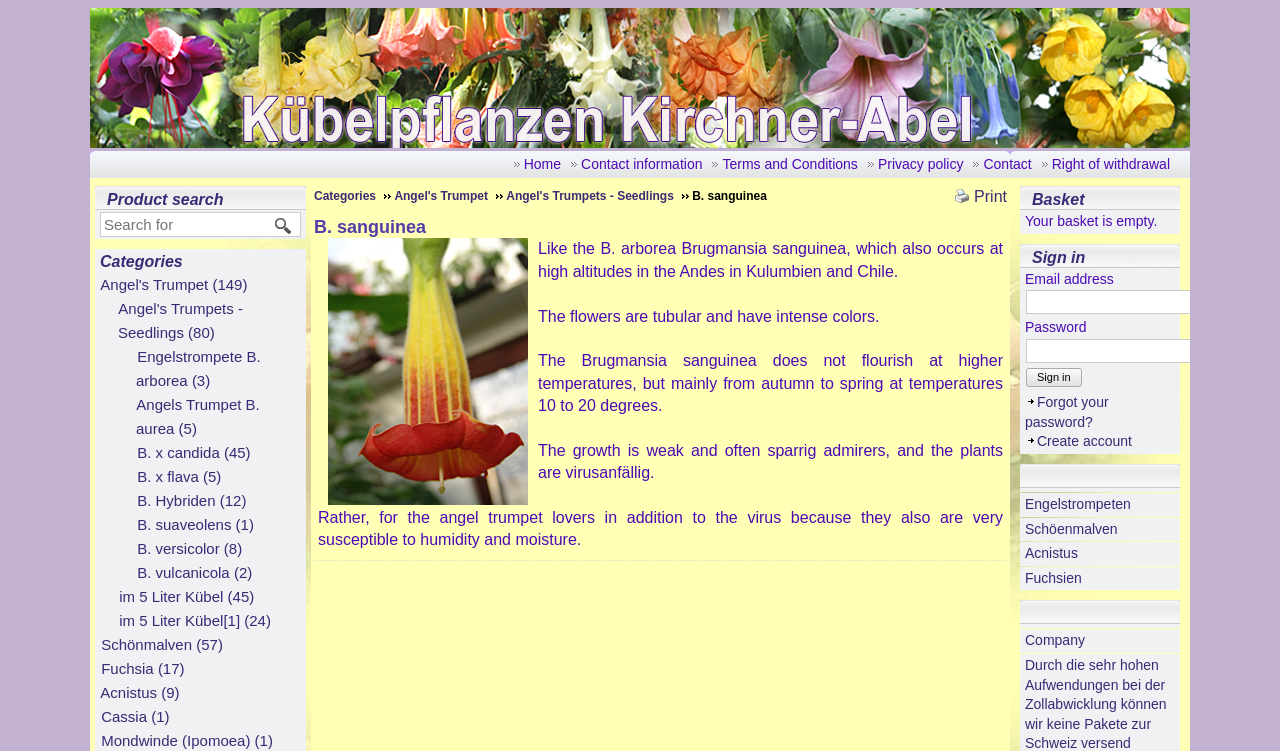Locate the bounding box coordinates of the item that should be clicked to fulfill the instruction: "Sign in to account".

[0.802, 0.49, 0.845, 0.516]